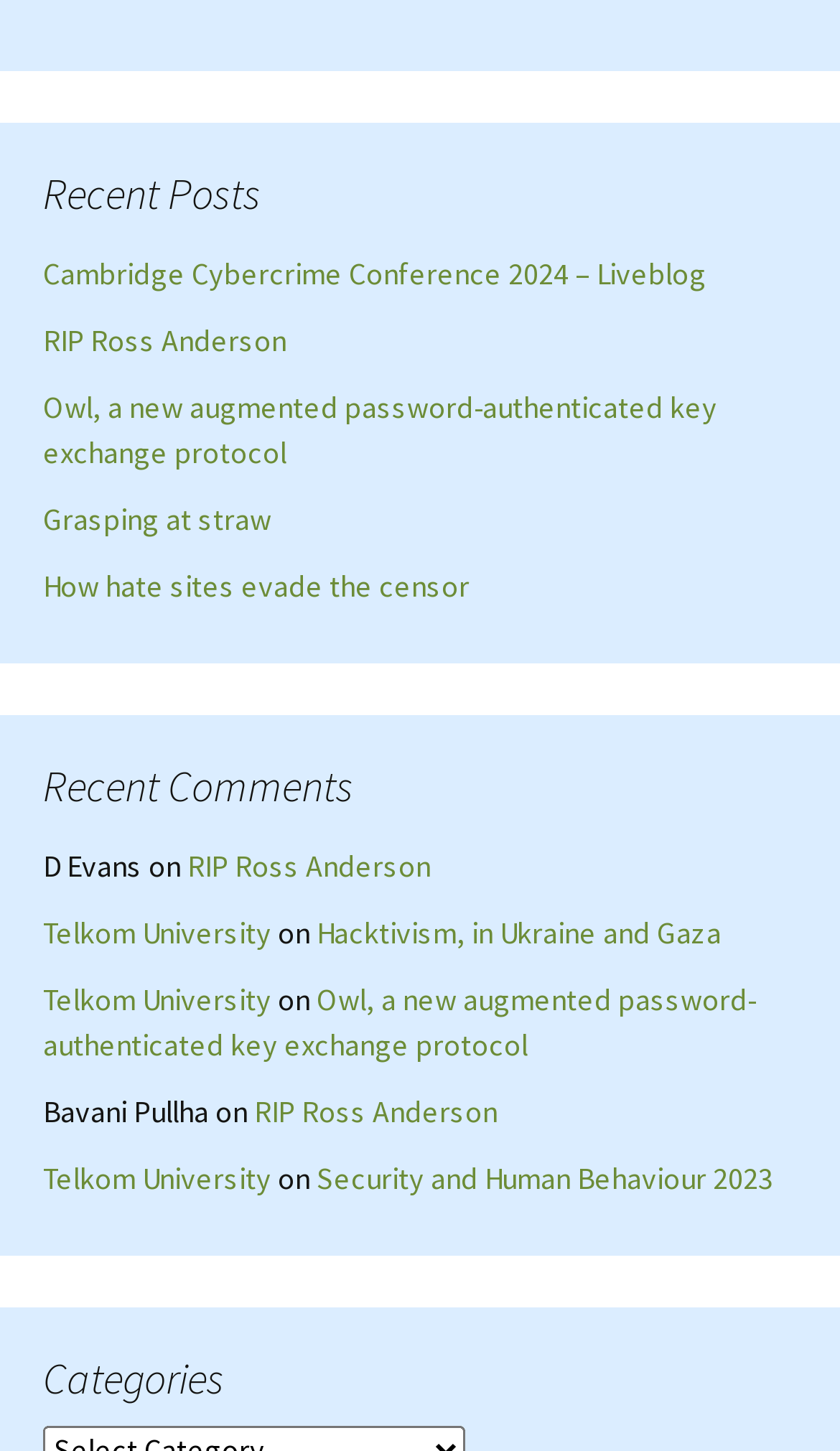How many links are there in the 'Recent Comments' section?
Provide a short answer using one word or a brief phrase based on the image.

7